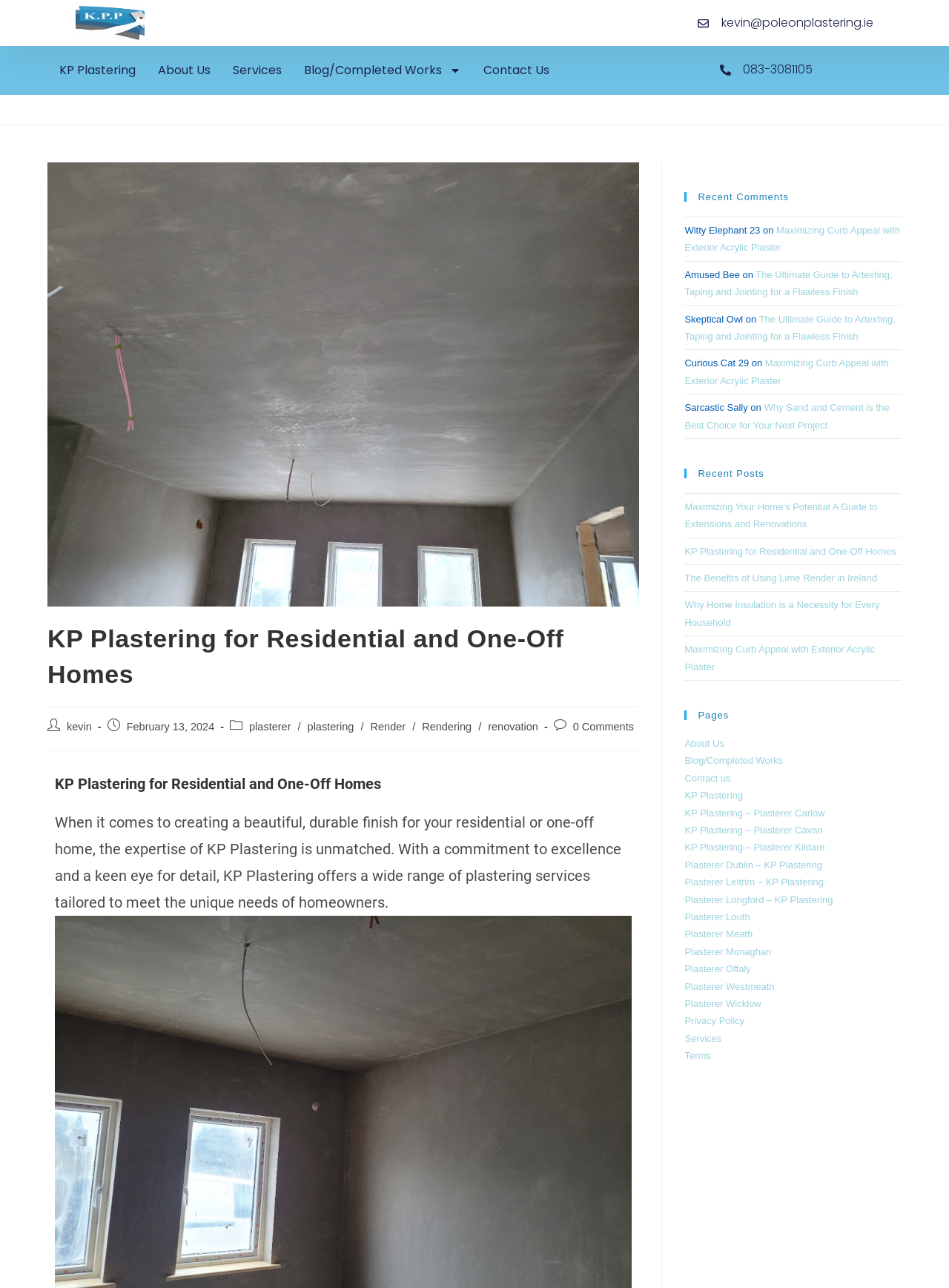Please specify the bounding box coordinates of the region to click in order to perform the following instruction: "Click the 'Blog/Completed Works' link".

[0.32, 0.047, 0.486, 0.062]